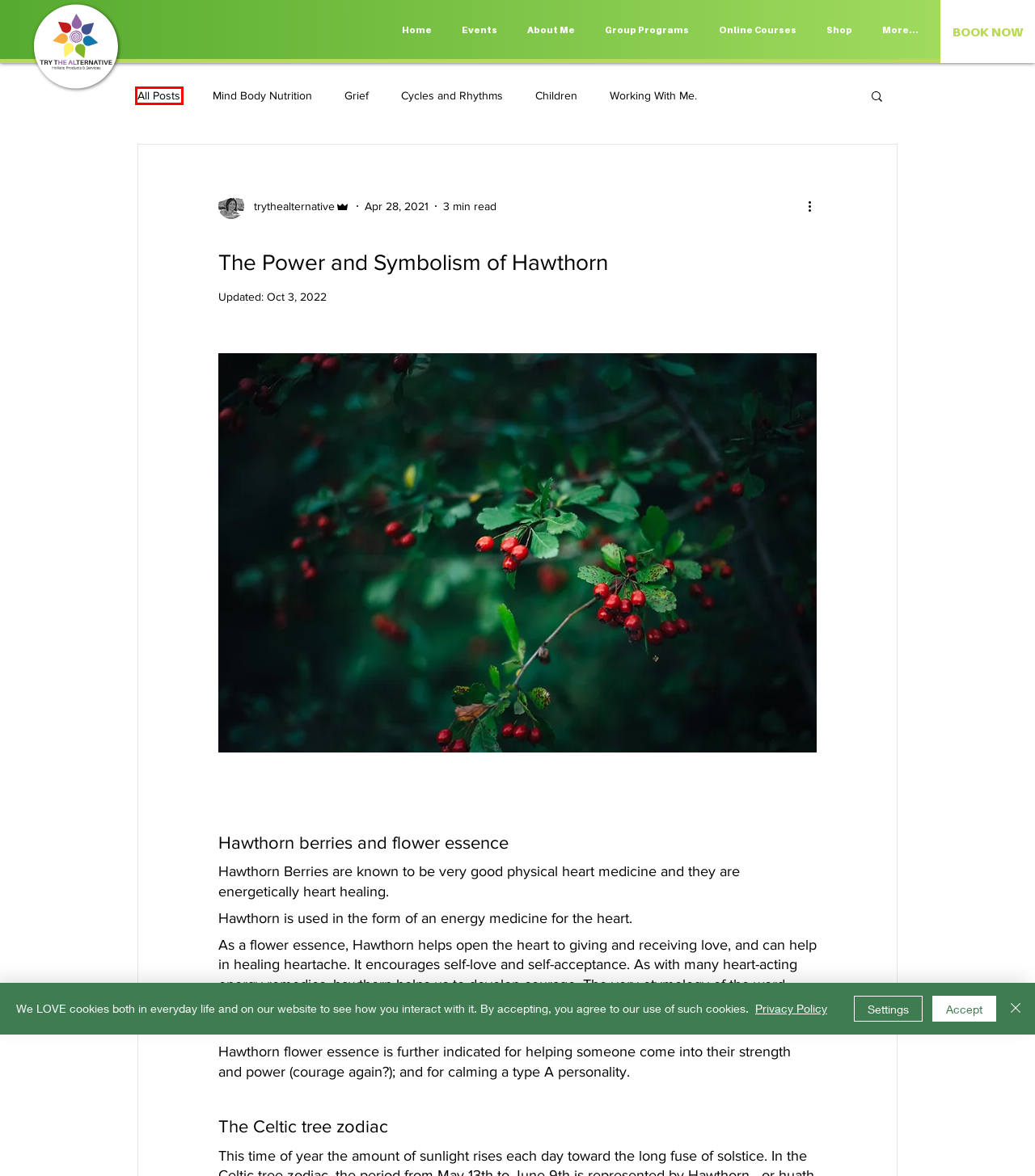You have a screenshot of a webpage with a red bounding box around an element. Select the webpage description that best matches the new webpage after clicking the element within the red bounding box. Here are the descriptions:
A. Children
B. Online scheduler for Try The Alternative
C. Cycles and Rhythms
D. Grief
E. Blog | Joanne Callan
F. Events | Joanne Callan
G. Holistic Therapist | Try The Alternative-Joanne Callan
H. Privacy & Cookies | Joanne Callan

E